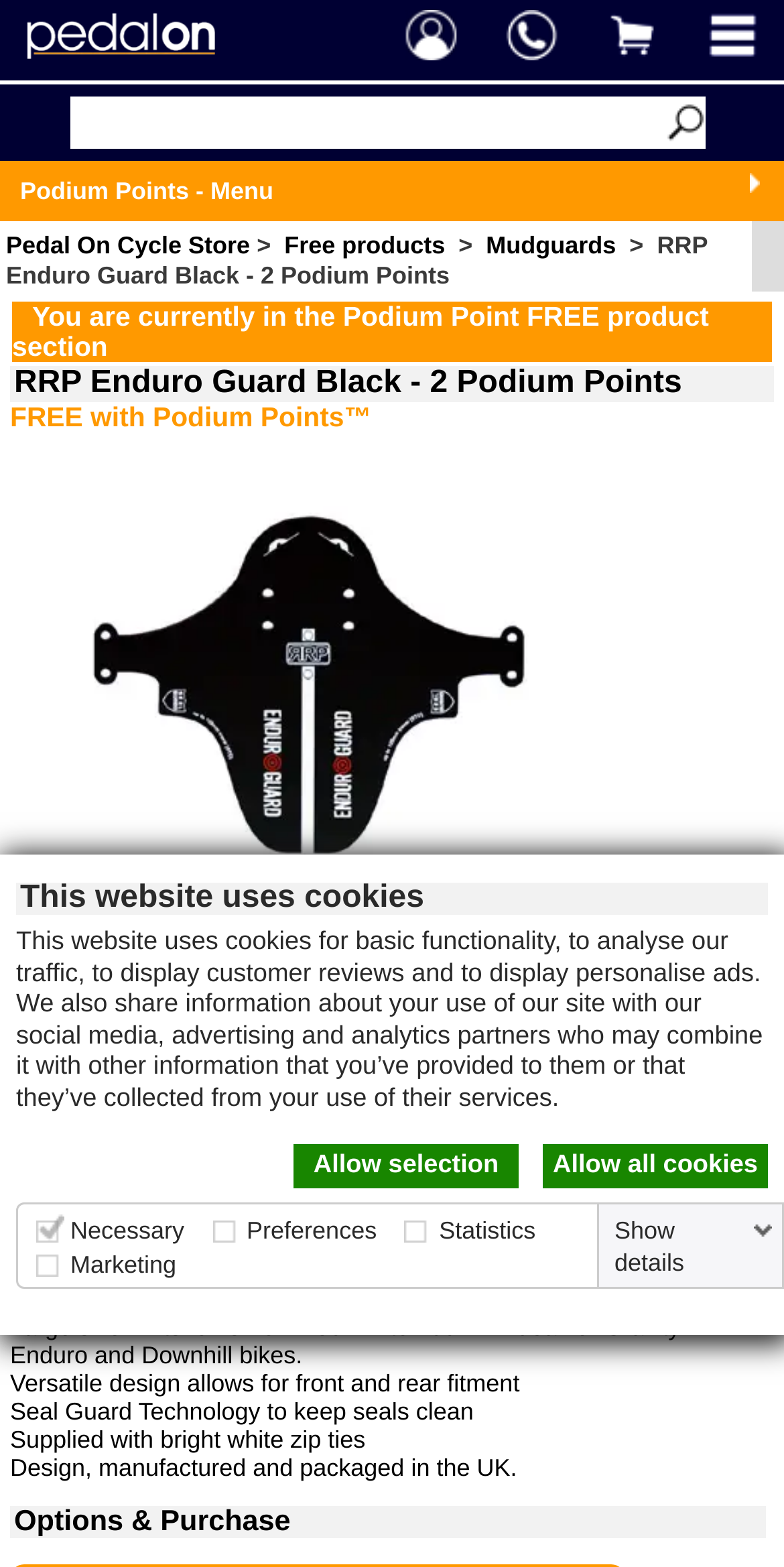What is the name of the product?
Kindly offer a comprehensive and detailed response to the question.

I found the answer by looking at the heading 'RRP Enduro Guard Black - 2 Podium Points' which is likely to be the name of the product.